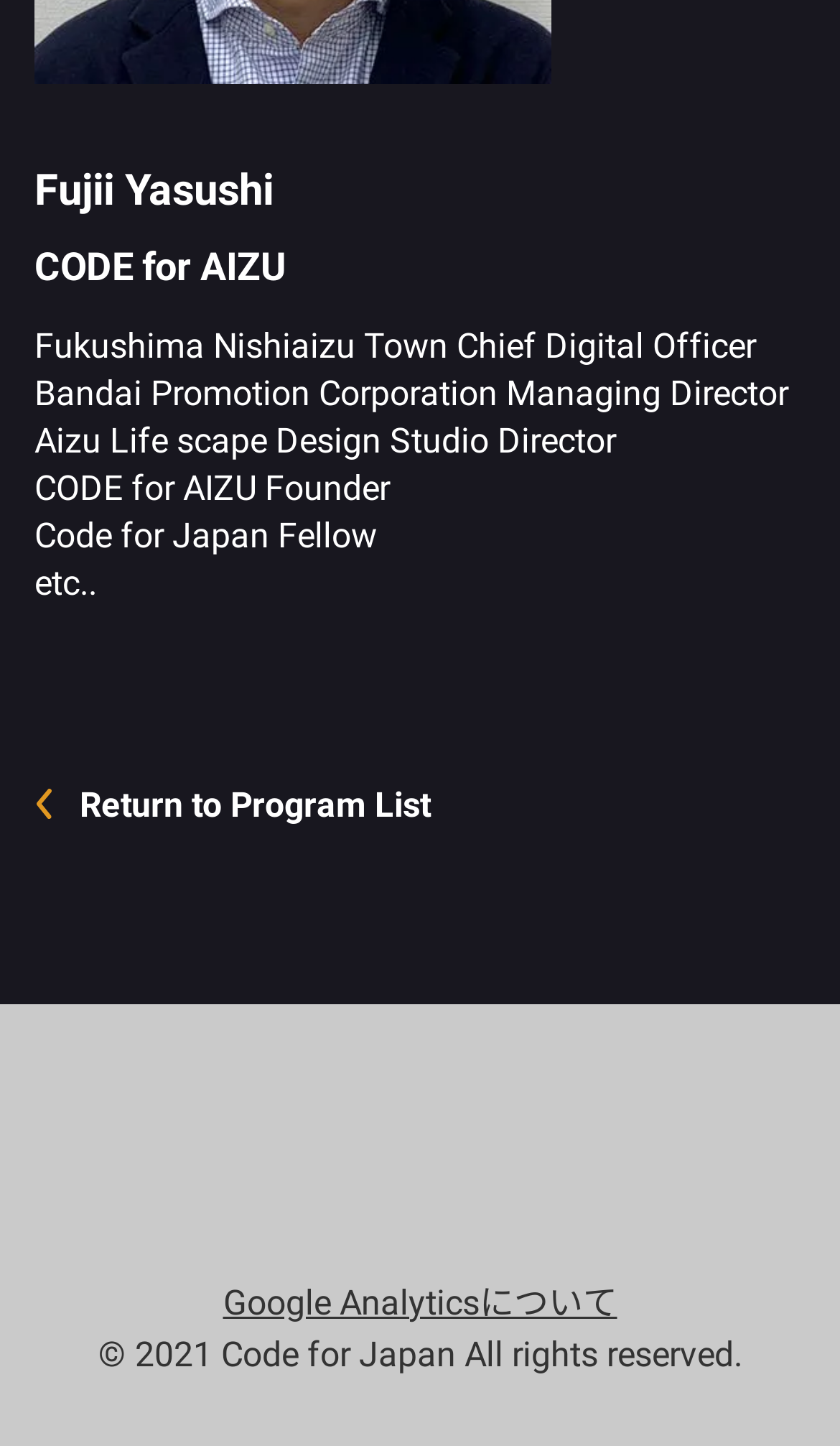What is the year of copyright?
Examine the image closely and answer the question with as much detail as possible.

The year of copyright is mentioned at the bottom of the webpage, which is '© 2021 Code for Japan All rights reserved'.